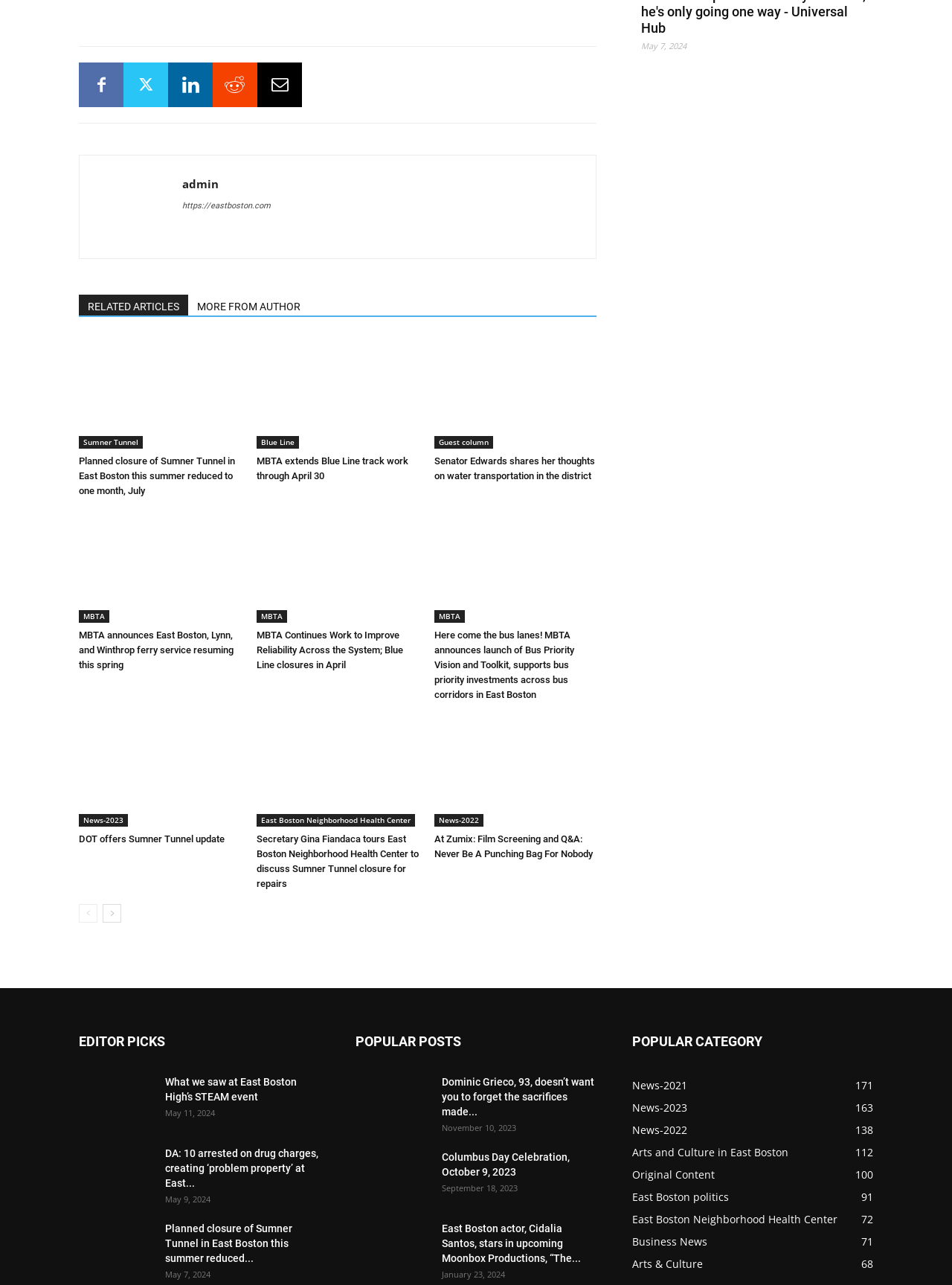What is the title of the first article?
Please answer the question with as much detail and depth as you can.

I looked at the first article section and found the heading element with the text 'Sumner Tunnel Detour 2022', which is the title of the first article.